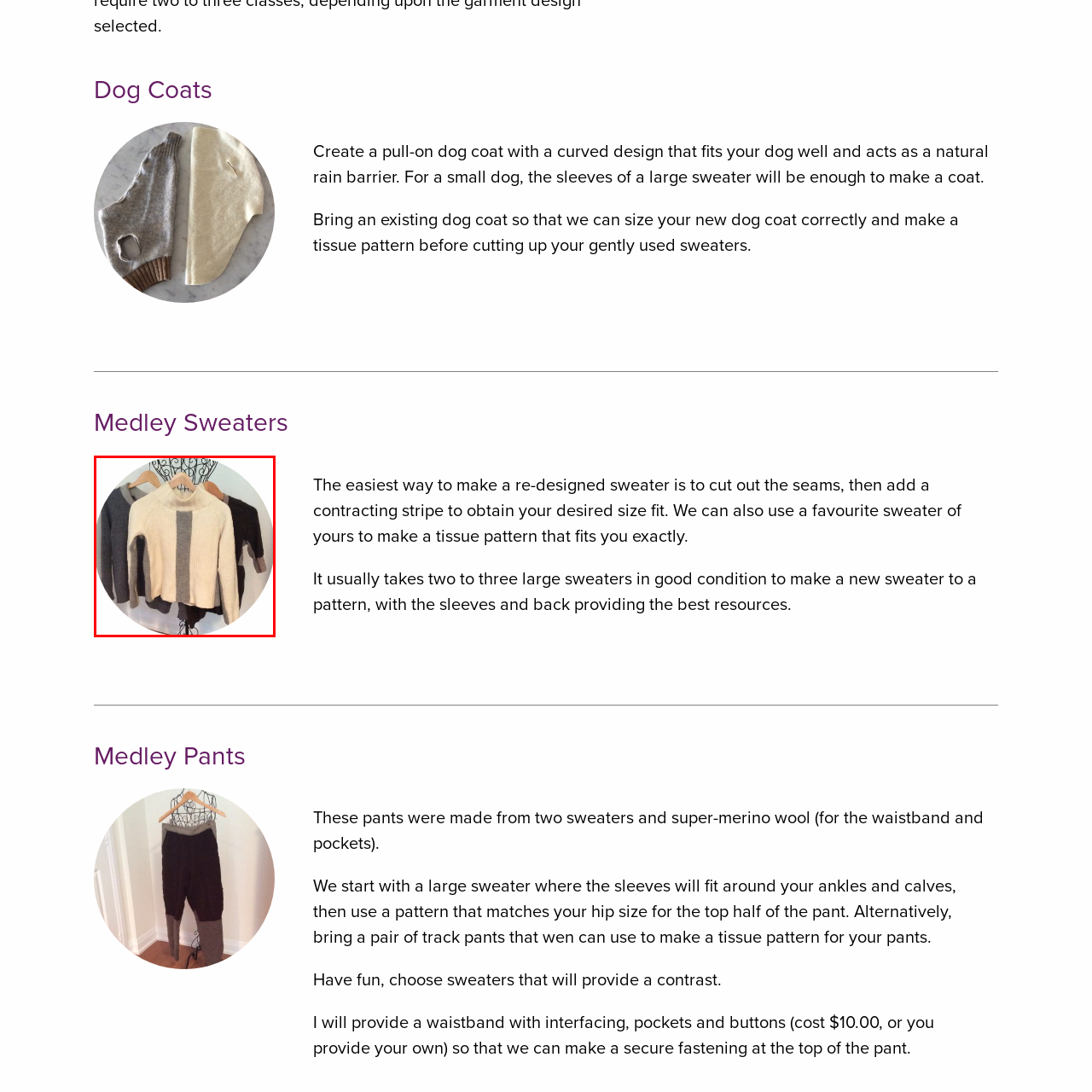Direct your attention to the red-bounded image and answer the question with a single word or phrase:
What can the sweaters be repurposed into?

Dog coats or apparel